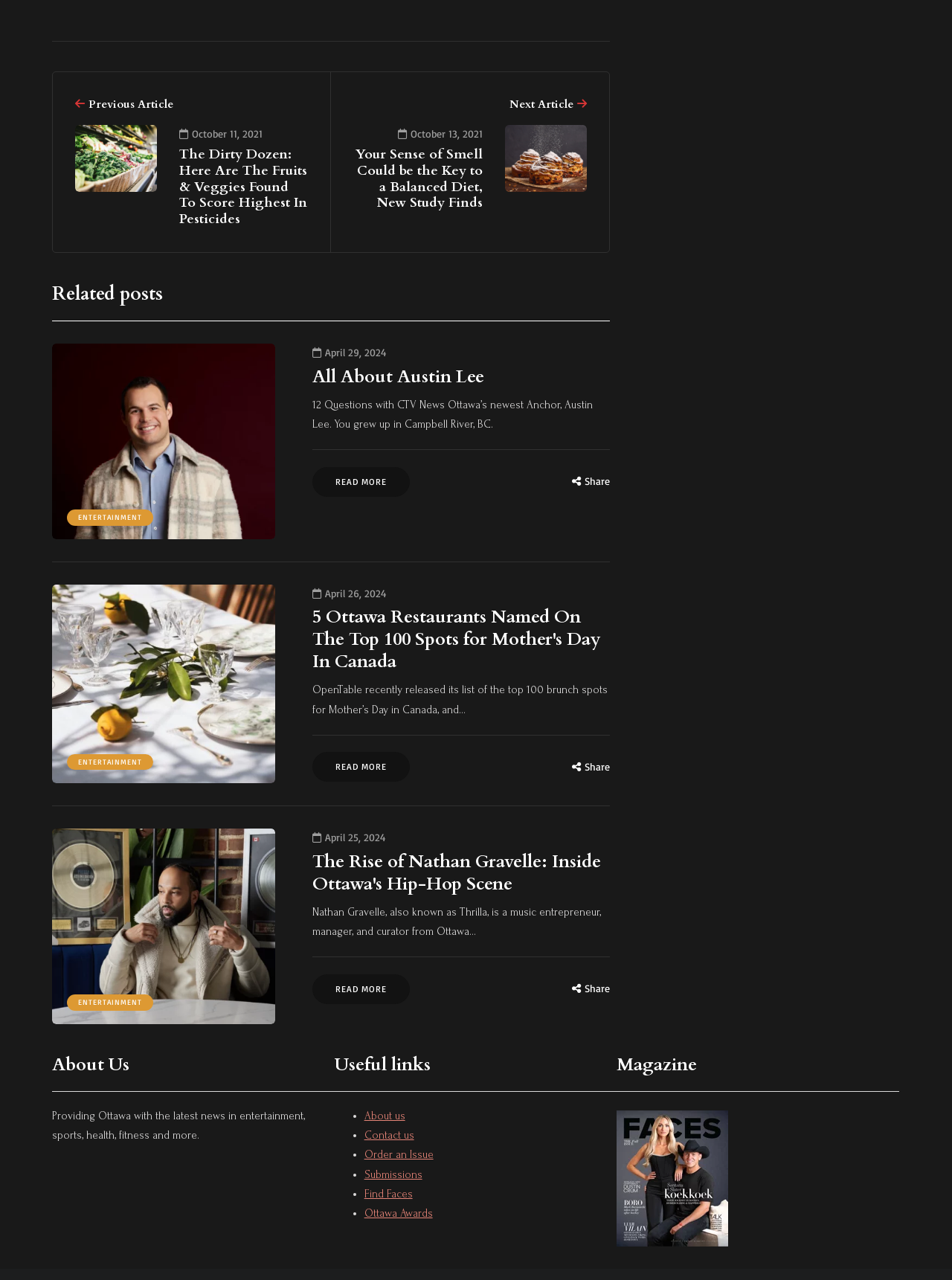Locate the bounding box coordinates of the element to click to perform the following action: 'Share the article'. The coordinates should be given as four float values between 0 and 1, in the form of [left, top, right, bottom].

[0.614, 0.371, 0.641, 0.381]